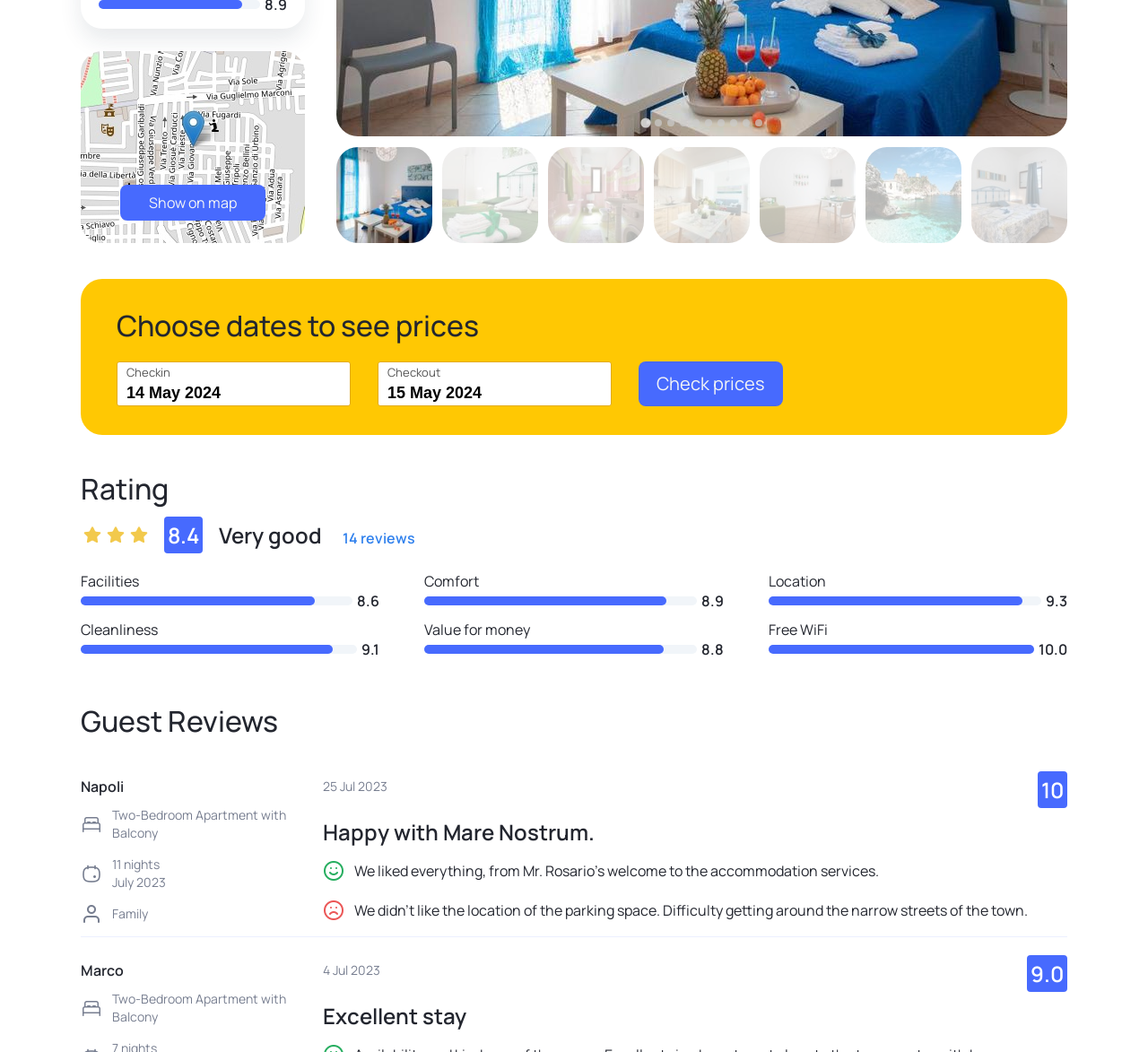Using the element description Show on map, predict the bounding box coordinates for the UI element. Provide the coordinates in (top-left x, top-left y, bottom-right x, bottom-right y) format with values ranging from 0 to 1.

[0.105, 0.176, 0.231, 0.21]